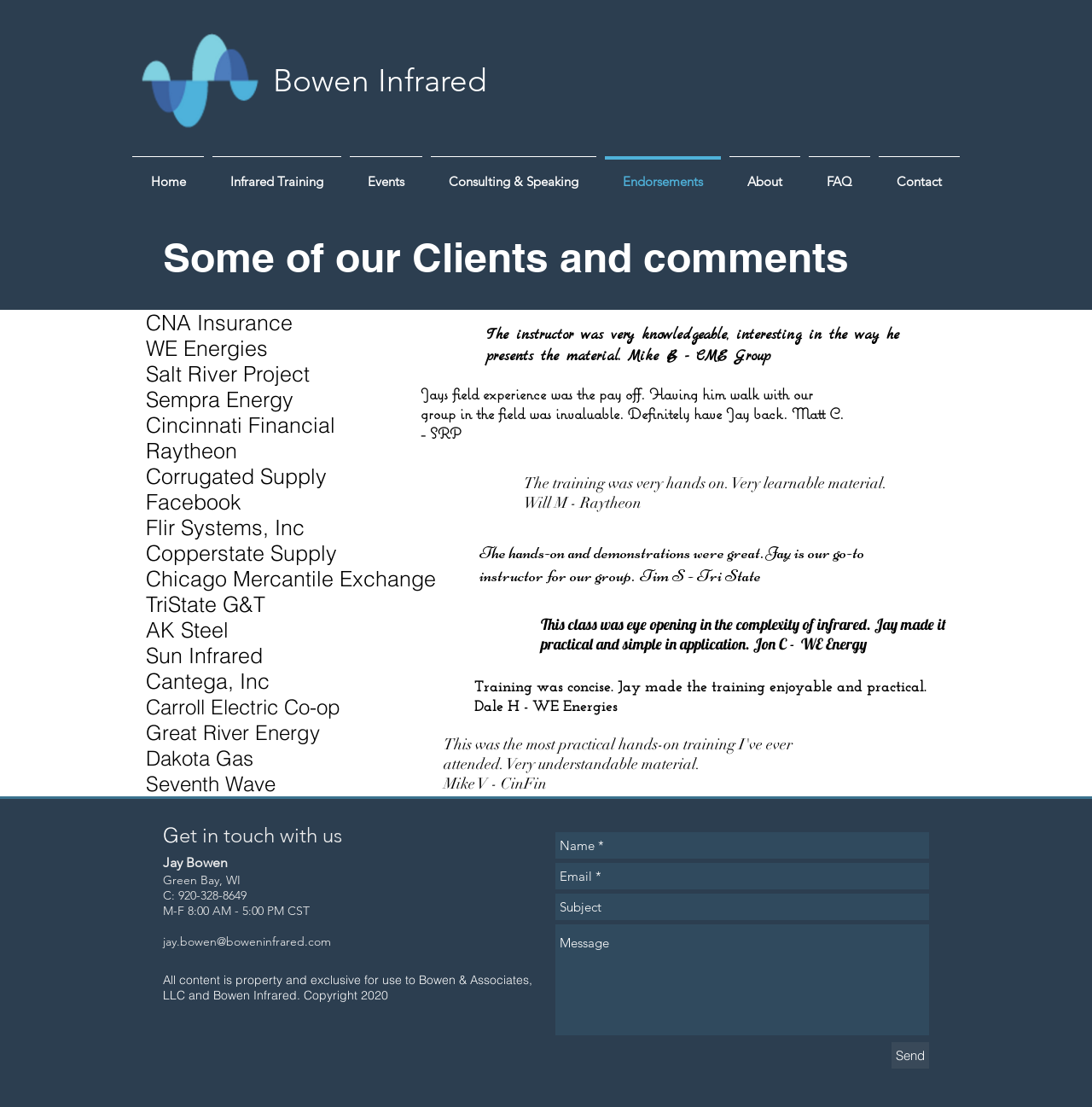Examine the screenshot and answer the question in as much detail as possible: What is the company name of the website?

The company name is obtained from the heading element 'Bowen Infrared' with bounding box coordinates [0.25, 0.056, 0.512, 0.089].